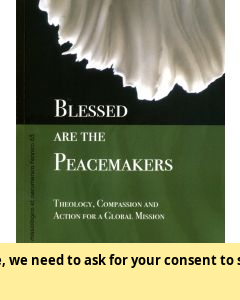What is the focus of the book?
Look at the image and respond to the question as thoroughly as possible.

The focus of the book is on themes of peace, theology, and global outreach as hinted by the subtitle 'Theology, Compassion and Action for a Global Mission'.